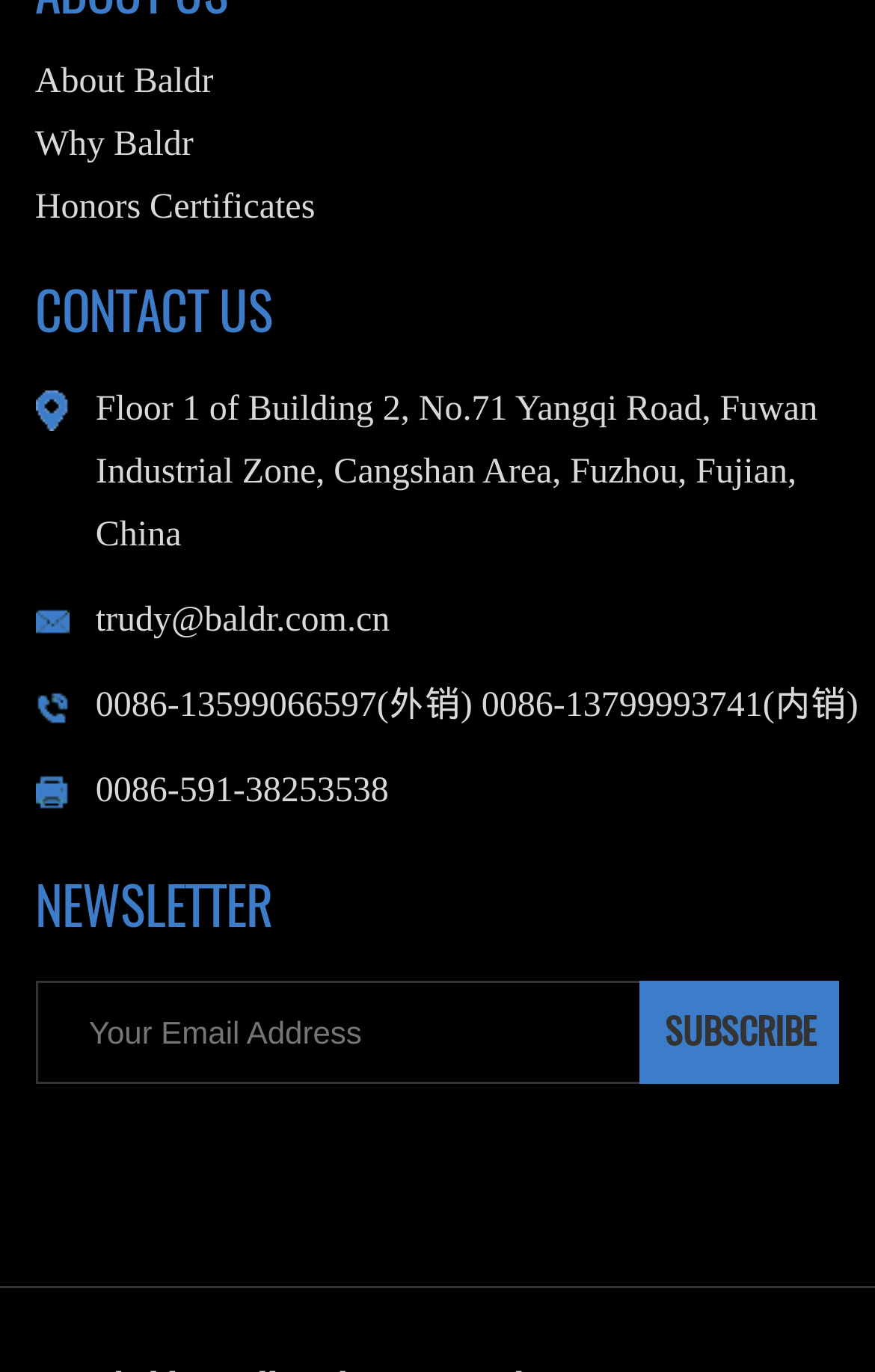What is the purpose of the textbox?
Using the image as a reference, give a one-word or short phrase answer.

To enter email address